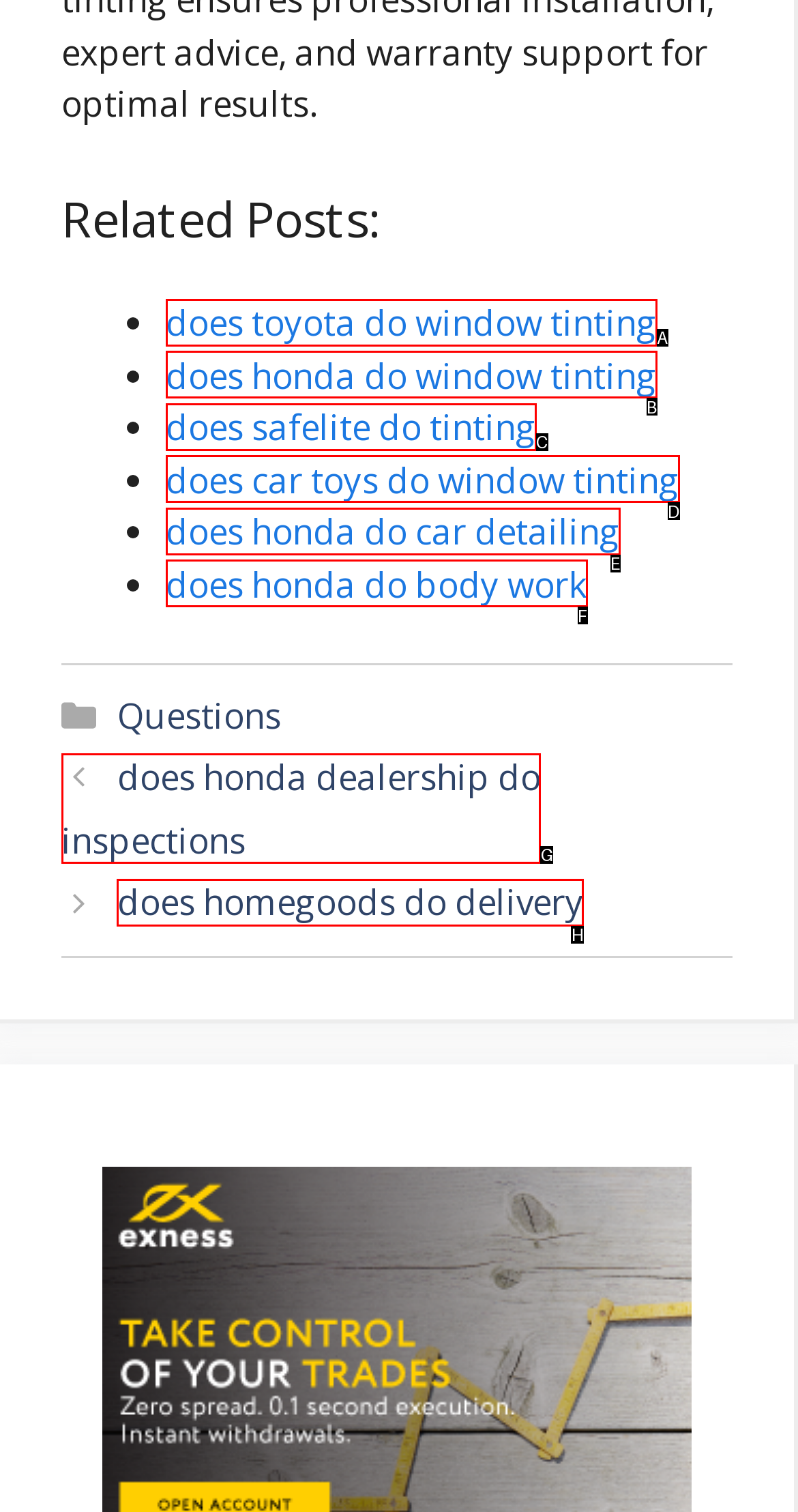Tell me the letter of the HTML element that best matches the description: does honda dealership do inspections from the provided options.

G